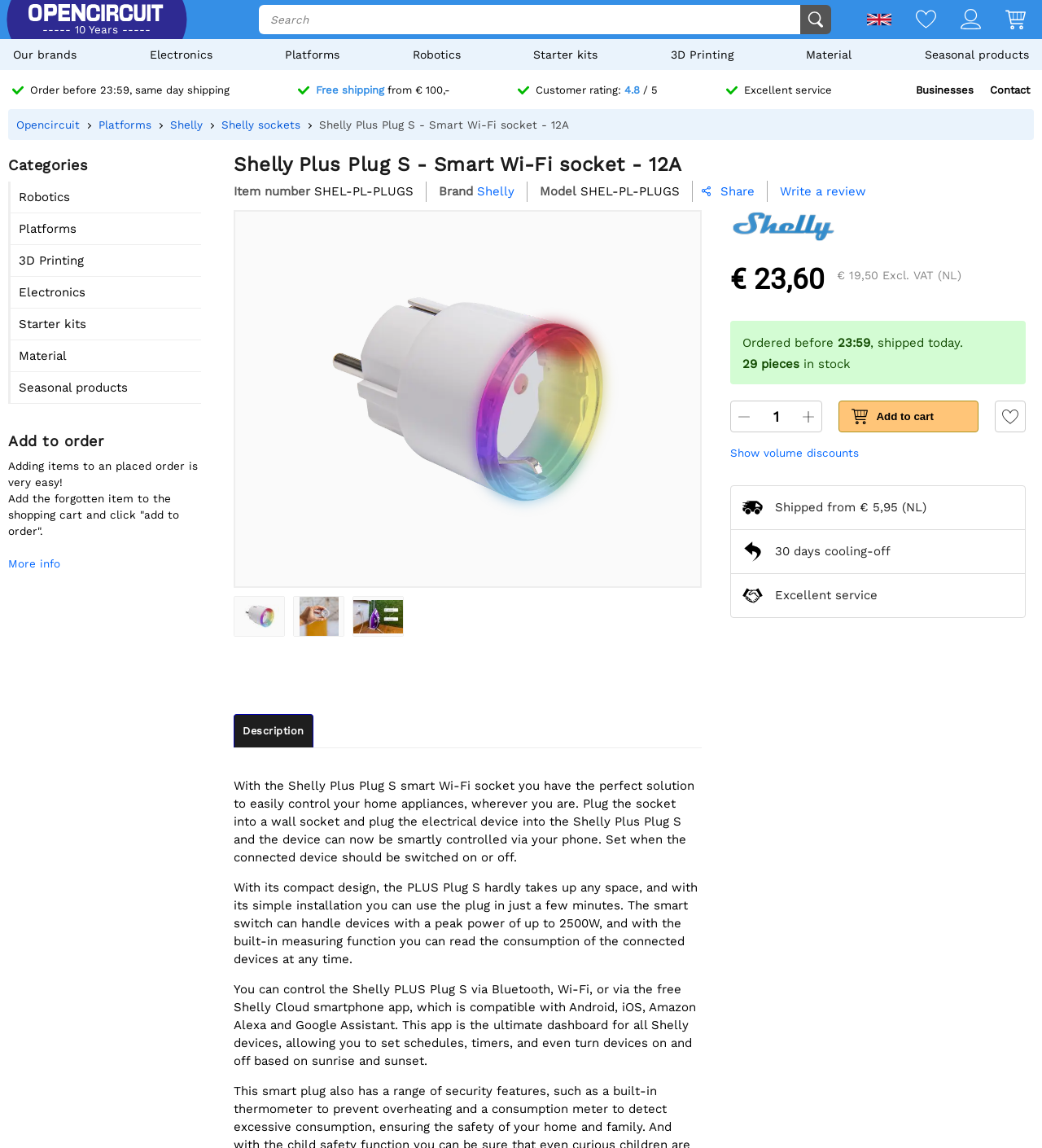Find and indicate the bounding box coordinates of the region you should select to follow the given instruction: "Go to account overview".

[0.898, 0.007, 0.941, 0.028]